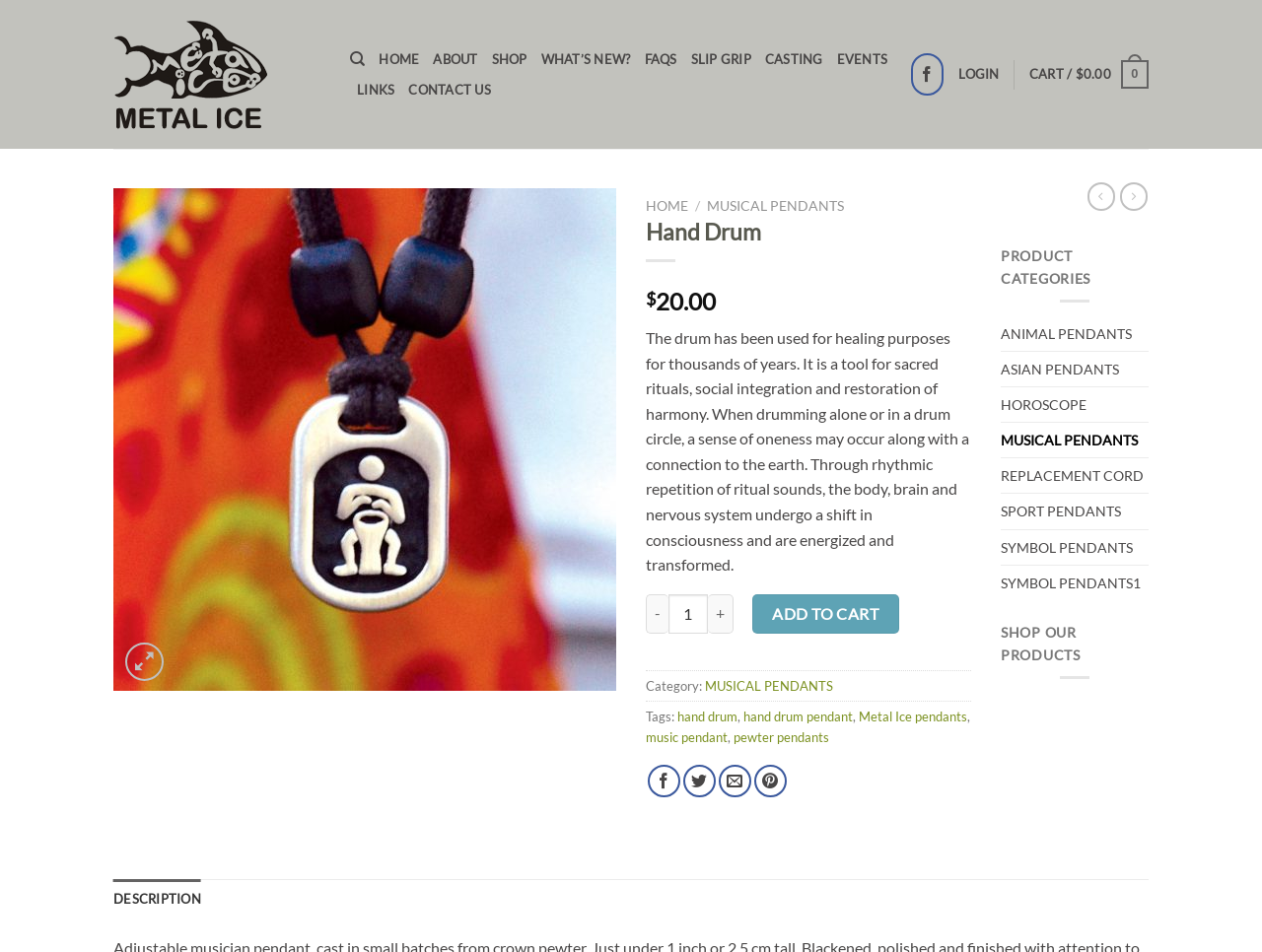Provide an in-depth caption for the contents of the webpage.

This webpage is about a hand drum pendant from Metal Ice. At the top, there is a navigation menu with links to various pages, including "HOME", "ABOUT", "SHOP", and "FAQS". Below the navigation menu, there is a large image of the hand drum pendant, accompanied by a description of the product. The description explains the significance of hand drums in healing and social integration, and how they can bring a sense of oneness and connection to the earth.

To the right of the image, there is a section with product details, including the price ($20.00) and a quantity selector. Below this section, there are links to related categories, such as "MUSICAL PENDANTS", and tags, including "hand drum", "hand drum pendant", and "music pendant".

Further down the page, there are two complementary sections. The first section displays a list of product categories, including "ANIMAL PENDANTS", "ASIAN PENDANTS", and "MUSICAL PENDANTS". The second section has a heading "SHOP OUR PRODUCTS" and may contain additional product information or promotions.

At the very bottom of the page, there is a horizontal tab list with a single tab labeled "DESCRIPTION". This tab is not selected by default, and it is likely that selecting it would display additional product information or details.

Throughout the page, there are various icons and images, including a search icon, a cart icon, and social media icons. There are also several buttons, including "ADD TO CART", "Previous", and "Next", which are likely used for navigation and product management.